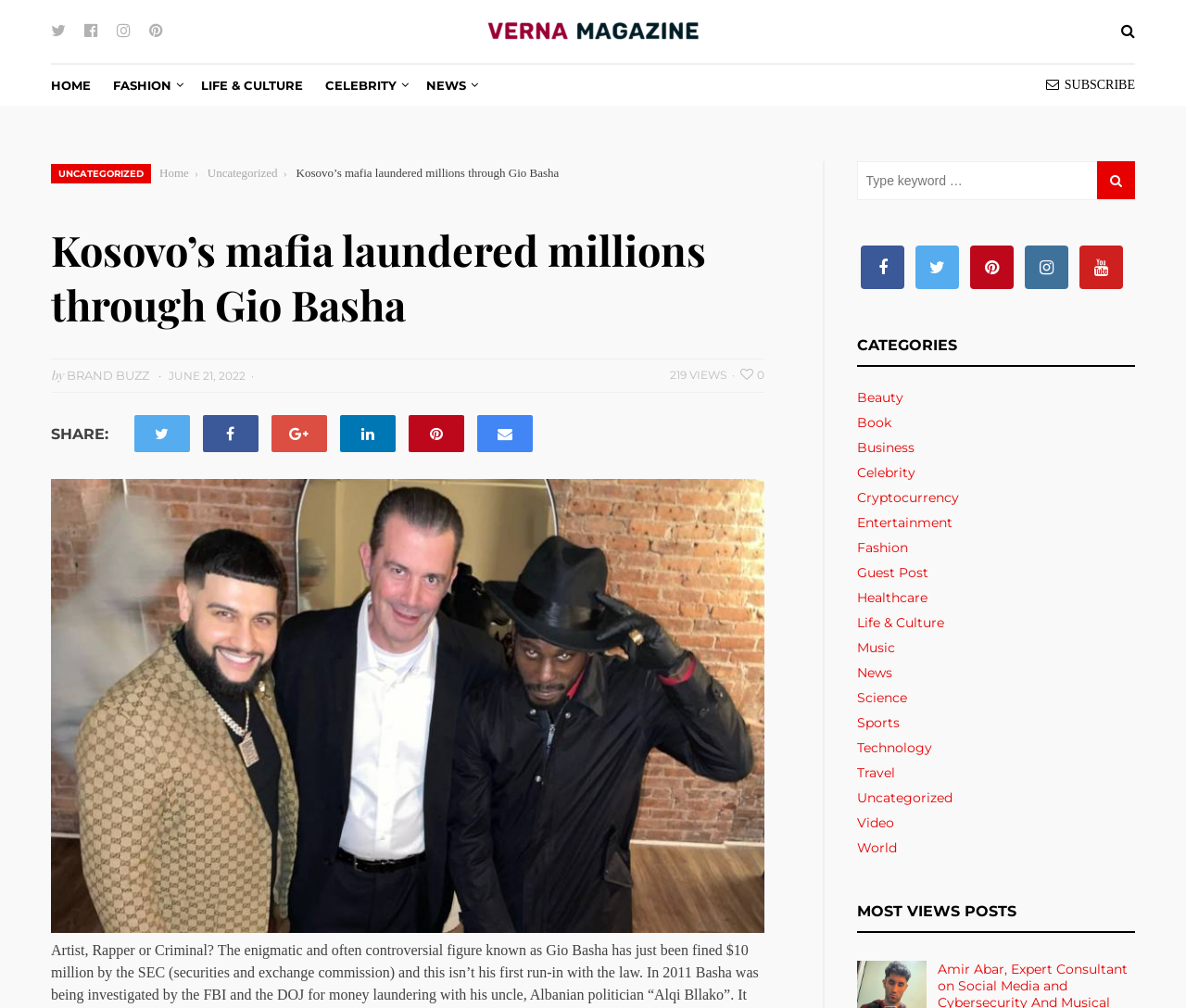What is the name of the magazine?
Please answer the question with a detailed response using the information from the screenshot.

I found the answer by looking at the top-left corner of the webpage, where the logo and name of the magazine 'Verna Magazine' is displayed.